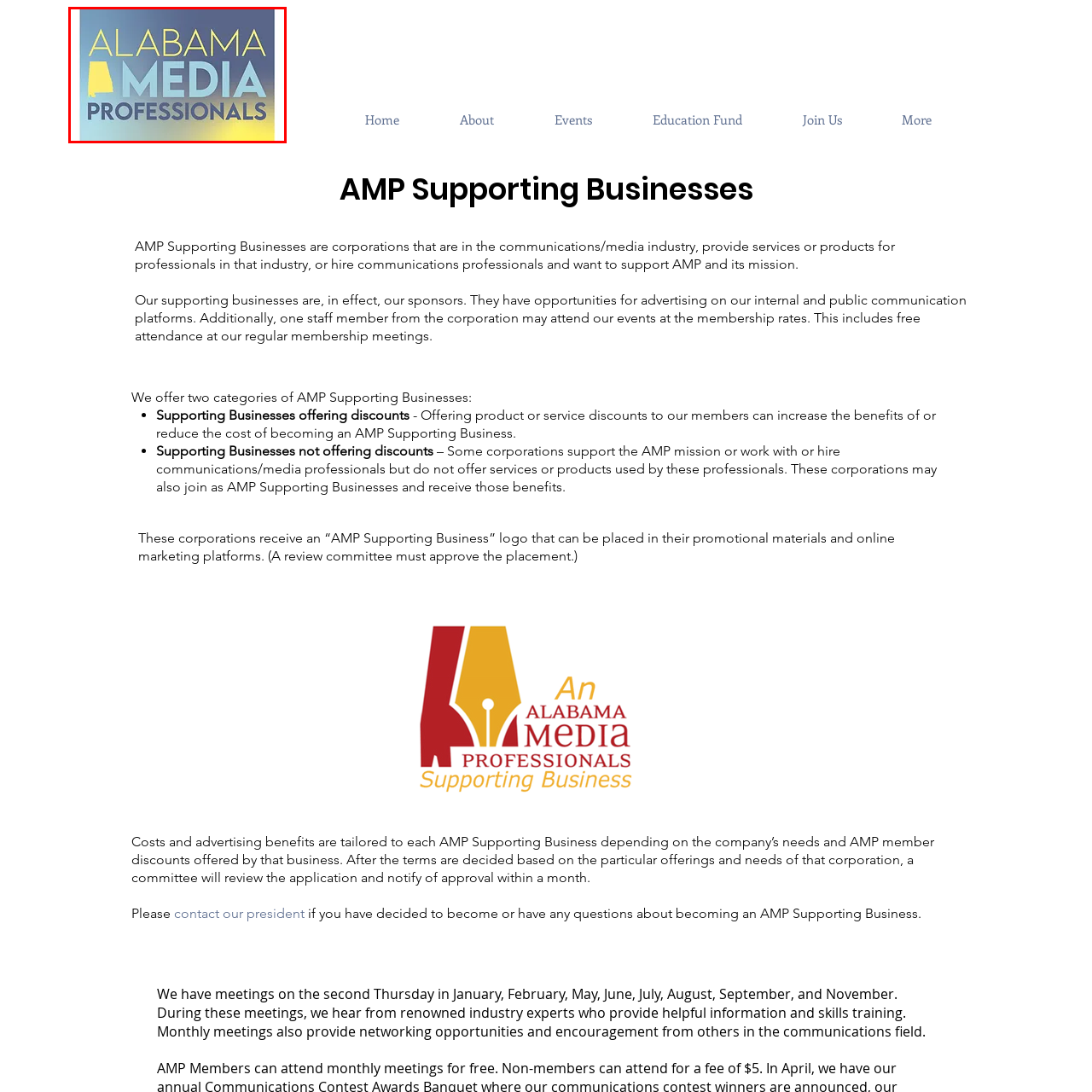What does the logo represent?
Review the image marked by the red bounding box and deliver a detailed response to the question.

The logo represents the Alliance of Media Professionals, symbolizing their commitment to fostering community and support among media practitioners in Alabama.